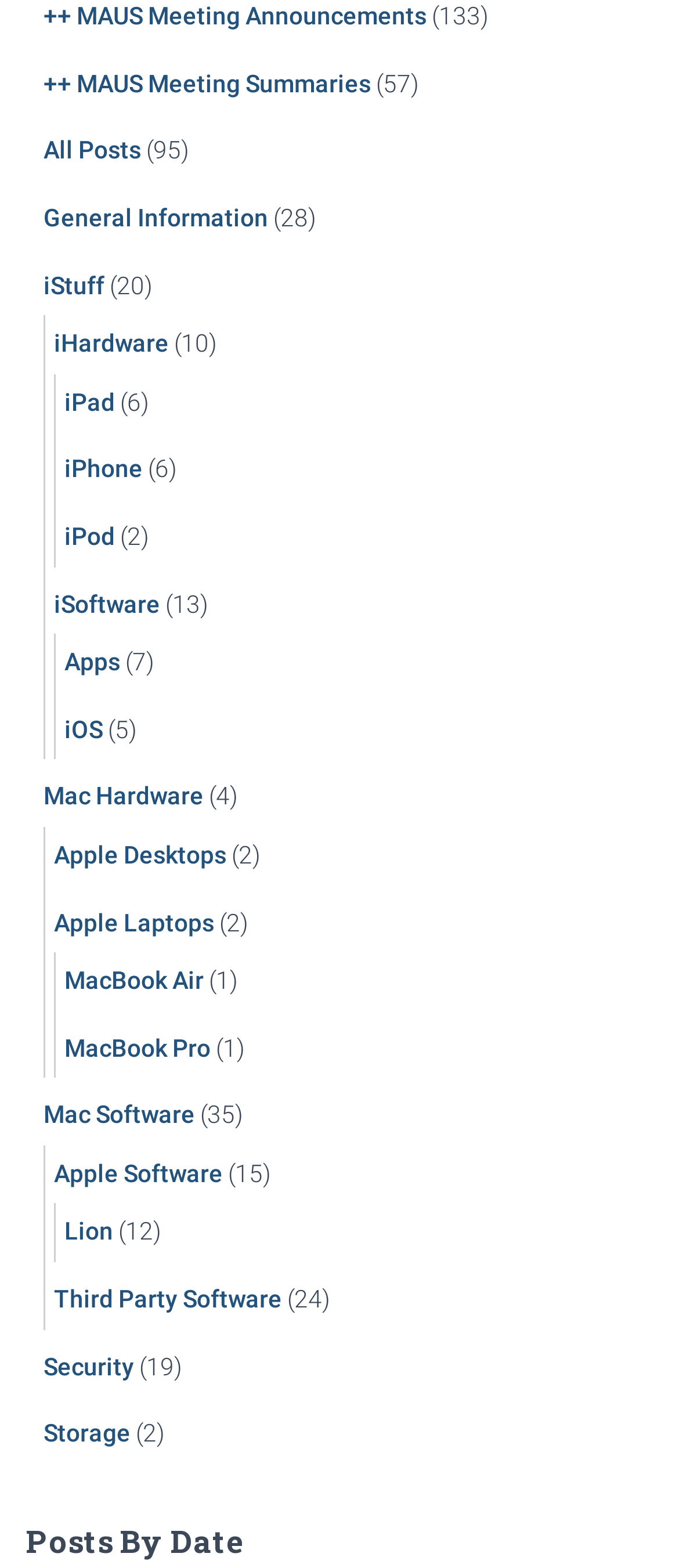Determine the bounding box coordinates of the element's region needed to click to follow the instruction: "View Posts By Date". Provide these coordinates as four float numbers between 0 and 1, formatted as [left, top, right, bottom].

[0.038, 0.967, 0.962, 0.999]